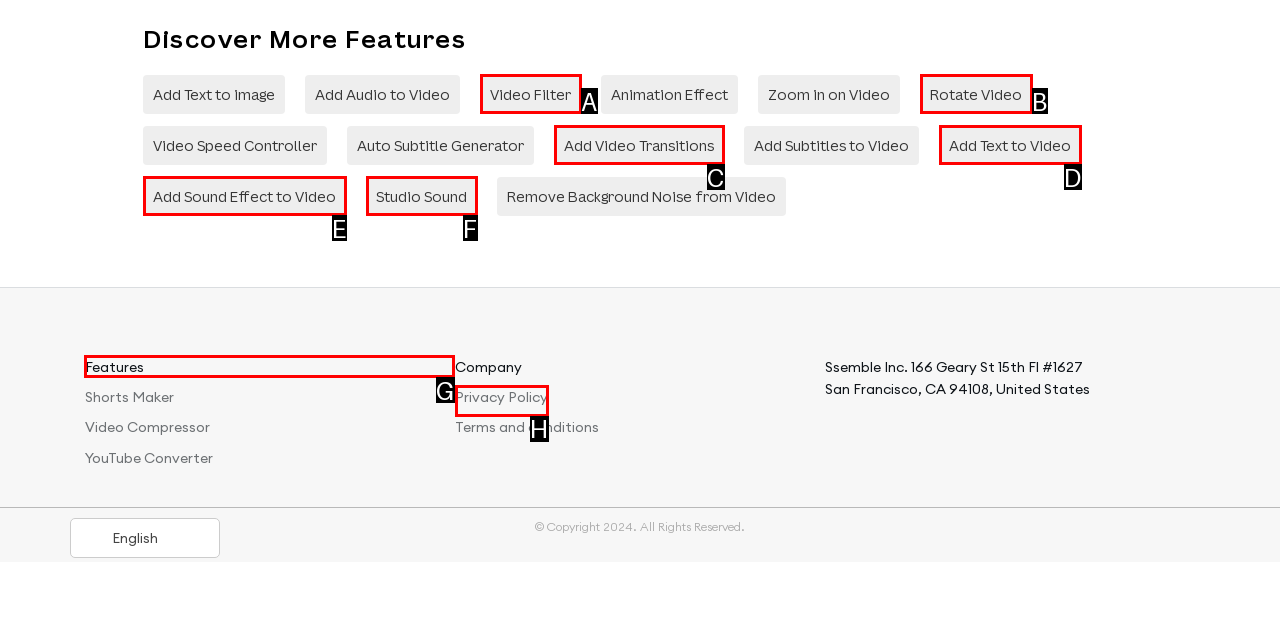Indicate the UI element to click to perform the task: Go to features page. Reply with the letter corresponding to the chosen element.

G